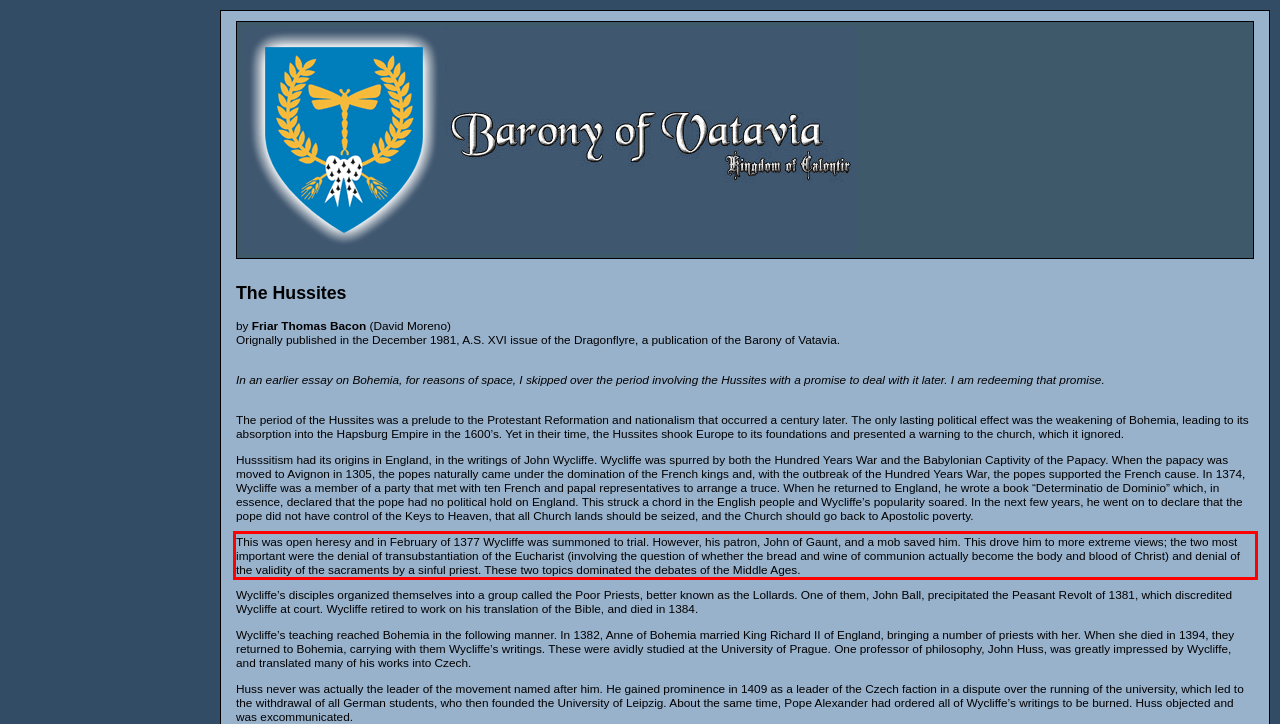Given a webpage screenshot, locate the red bounding box and extract the text content found inside it.

This was open heresy and in February of 1377 Wycliffe was summoned to trial. However, his patron, John of Gaunt, and a mob saved him. This drove him to more extreme views; the two most important were the denial of transubstantiation of the Eucharist (involving the question of whether the bread and wine of communion actually become the body and blood of Christ) and denial of the validity of the sacraments by a sinful priest. These two topics dominated the debates of the Middle Ages.